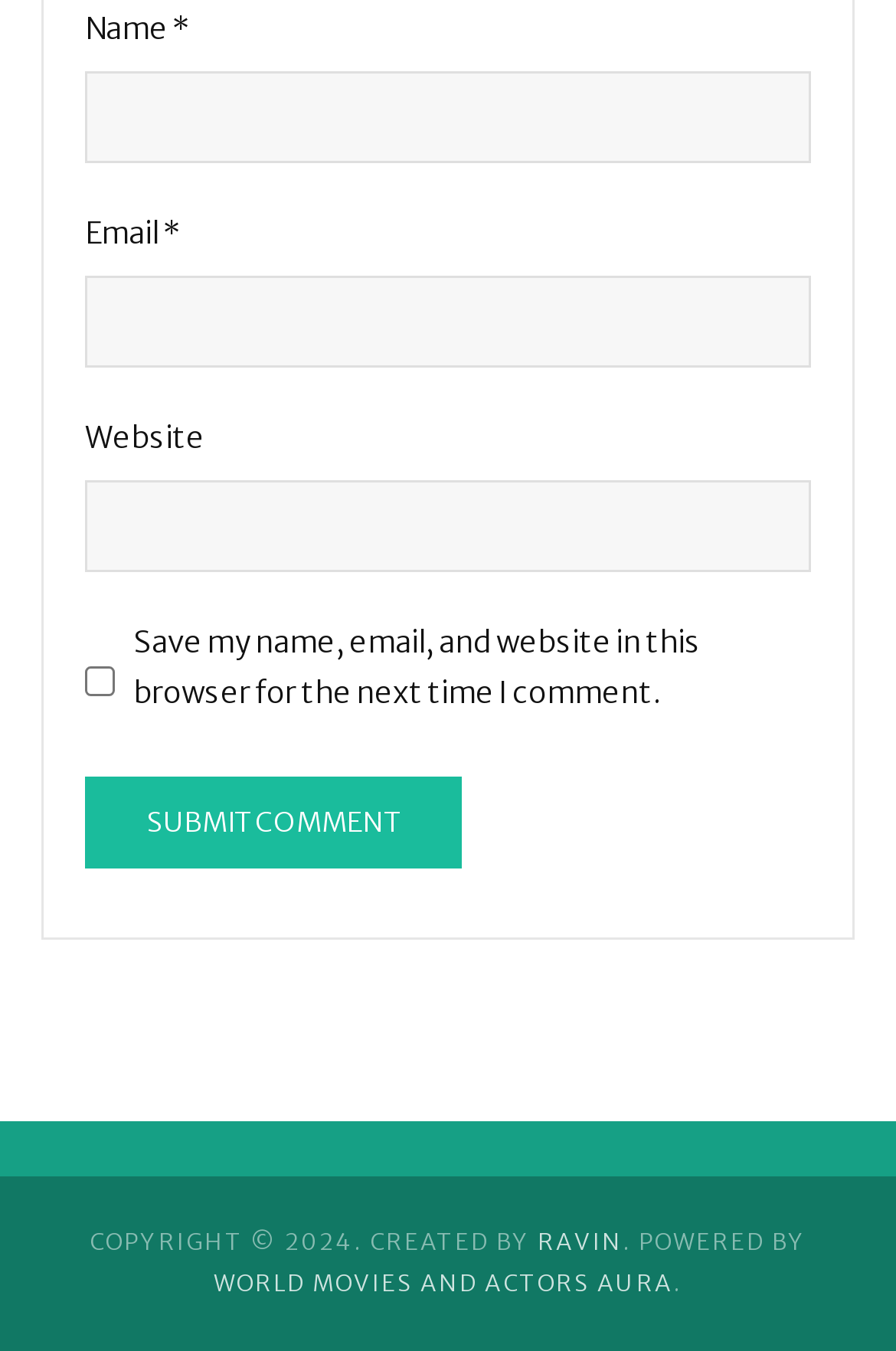Based on the element description "World Movies And Actors Aura", predict the bounding box coordinates of the UI element.

[0.238, 0.939, 0.751, 0.962]